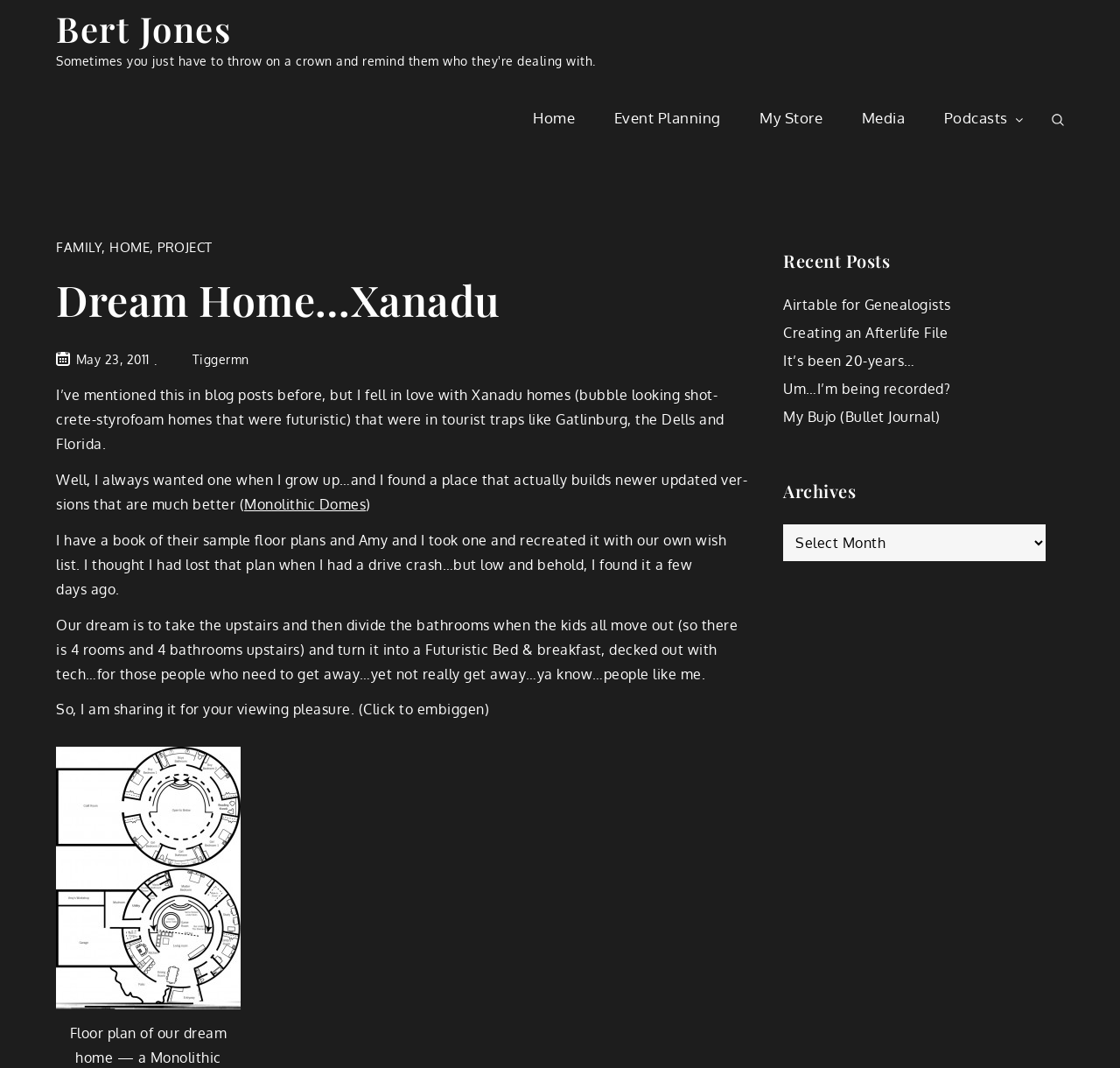Indicate the bounding box coordinates of the element that needs to be clicked to satisfy the following instruction: "Read the 'Recent Posts'". The coordinates should be four float numbers between 0 and 1, i.e., [left, top, right, bottom].

[0.7, 0.234, 0.795, 0.255]